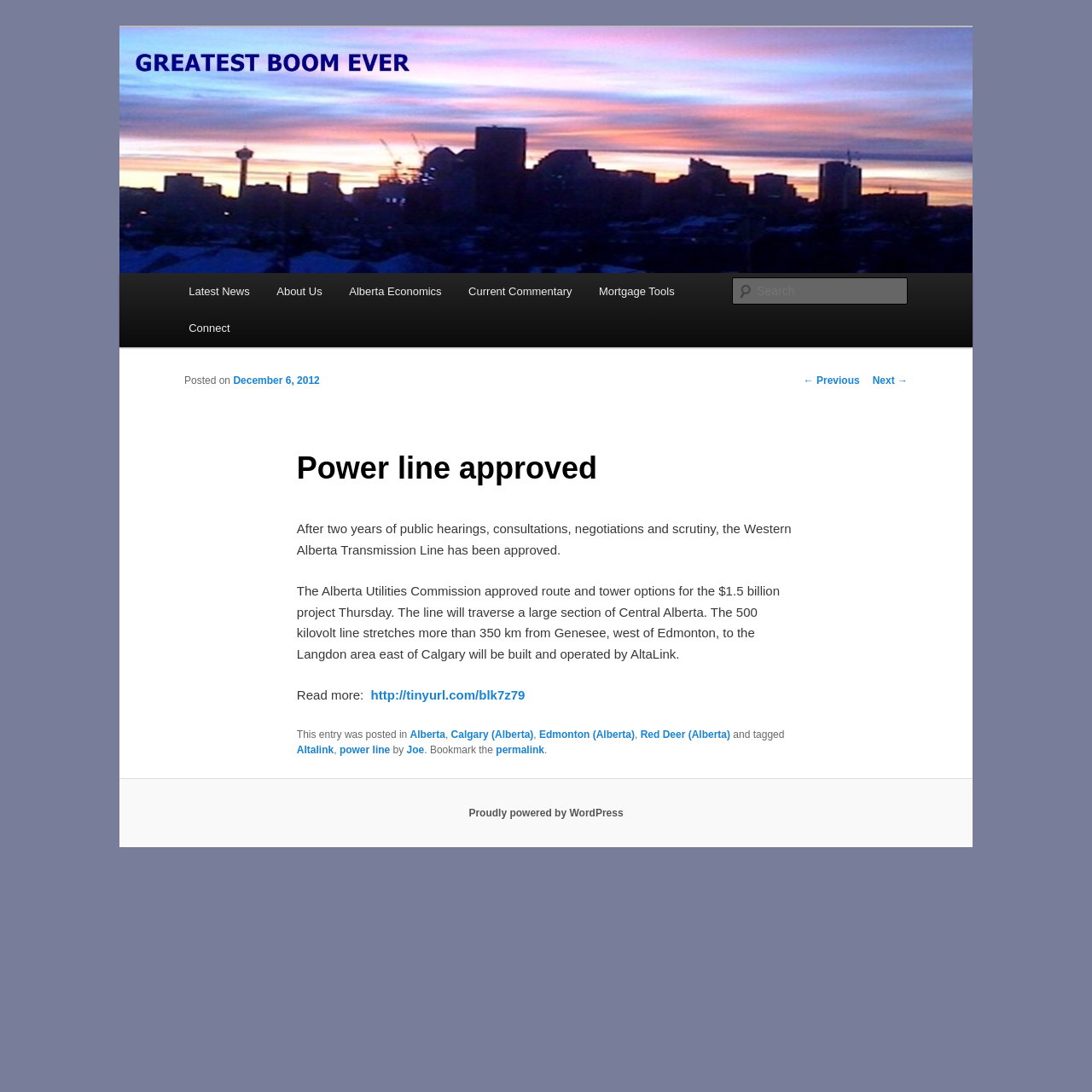Using the provided element description, identify the bounding box coordinates as (top-left x, top-left y, bottom-right x, bottom-right y). Ensure all values are between 0 and 1. Description: Allow selection

None